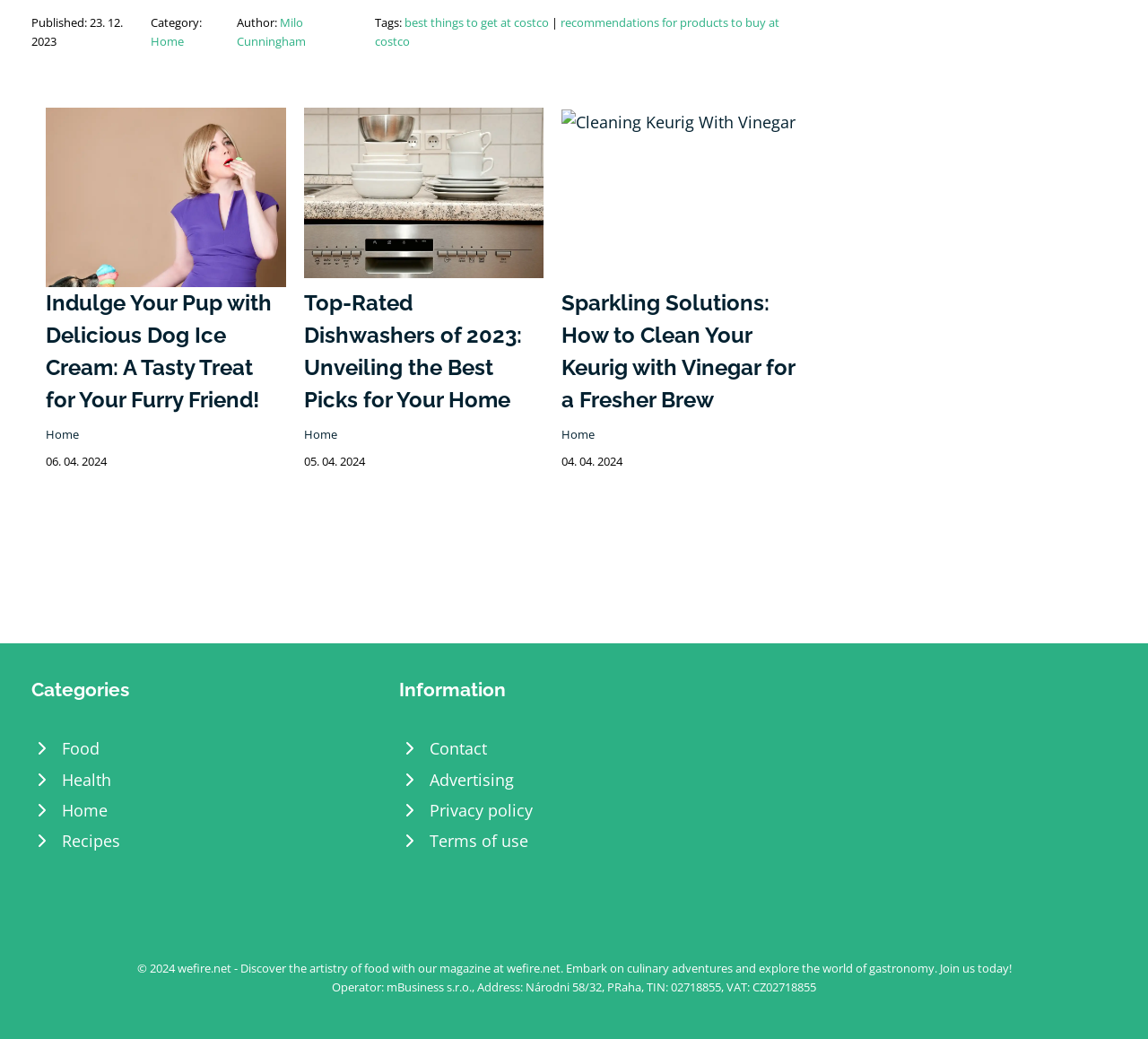Provide the bounding box coordinates of the UI element this sentence describes: "alt="Dog Ice Cream"".

[0.04, 0.207, 0.249, 0.228]